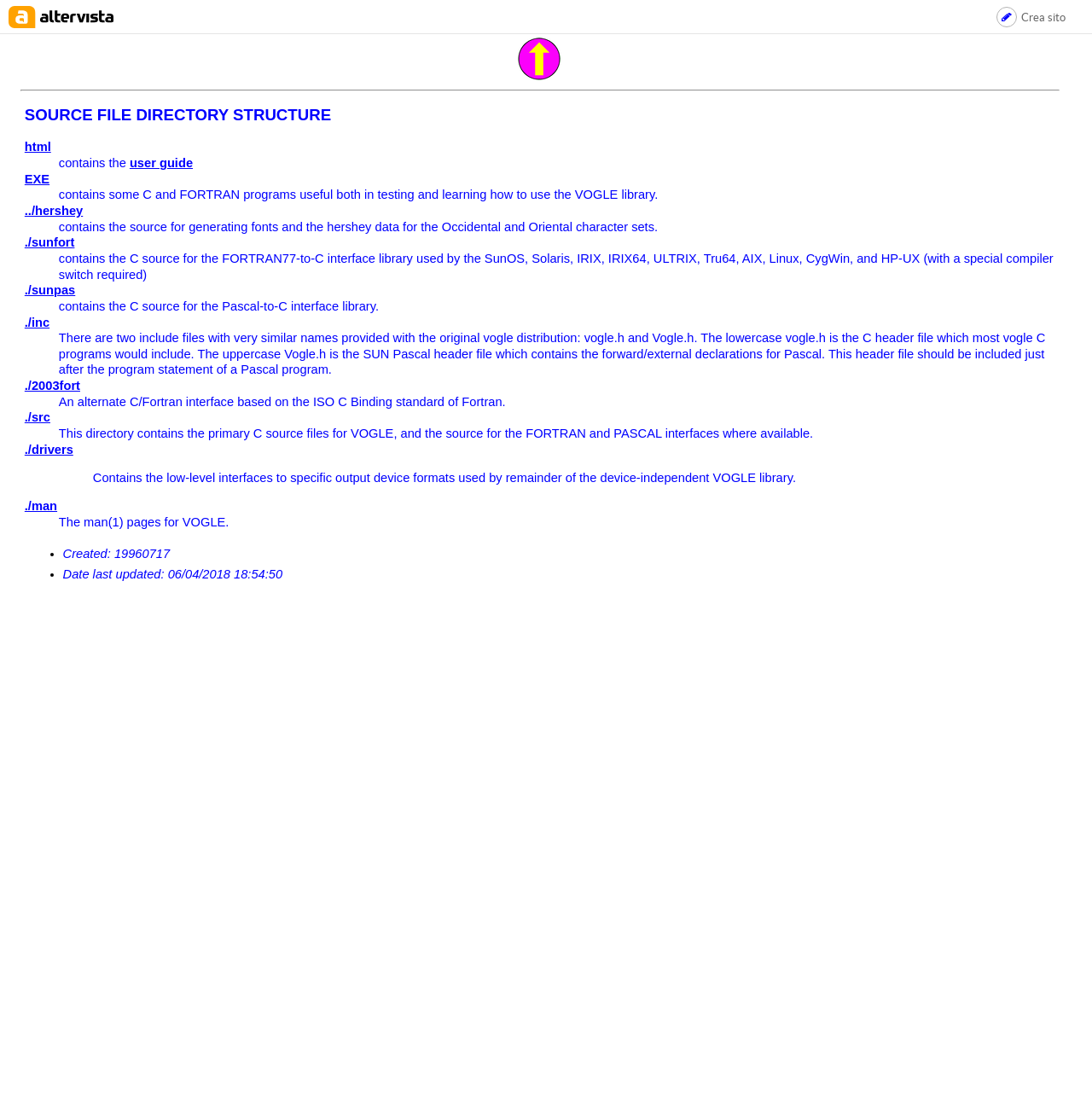Explain the webpage's design and content in an elaborate manner.

The webpage is about the VOGLE Graphics Library. At the top, there is a link to create a site and an "up" link with an accompanying image. Below these links, there is a horizontal separator. 

The main content of the page is a list of source file directories and their descriptions. The list is divided into terms and details. Each term is a link to a specific directory, and the corresponding detail provides a brief description of what the directory contains. 

The directories listed include the source file directory structure, html, EXE, hershey, sunfort, sunpas, inc, 2003fort, src, drivers, and man. The descriptions provide information about the contents of each directory, such as the types of files they contain, their purpose, and the programming languages used.

At the bottom of the page, there are two lines of text indicating when the page was created and last updated.